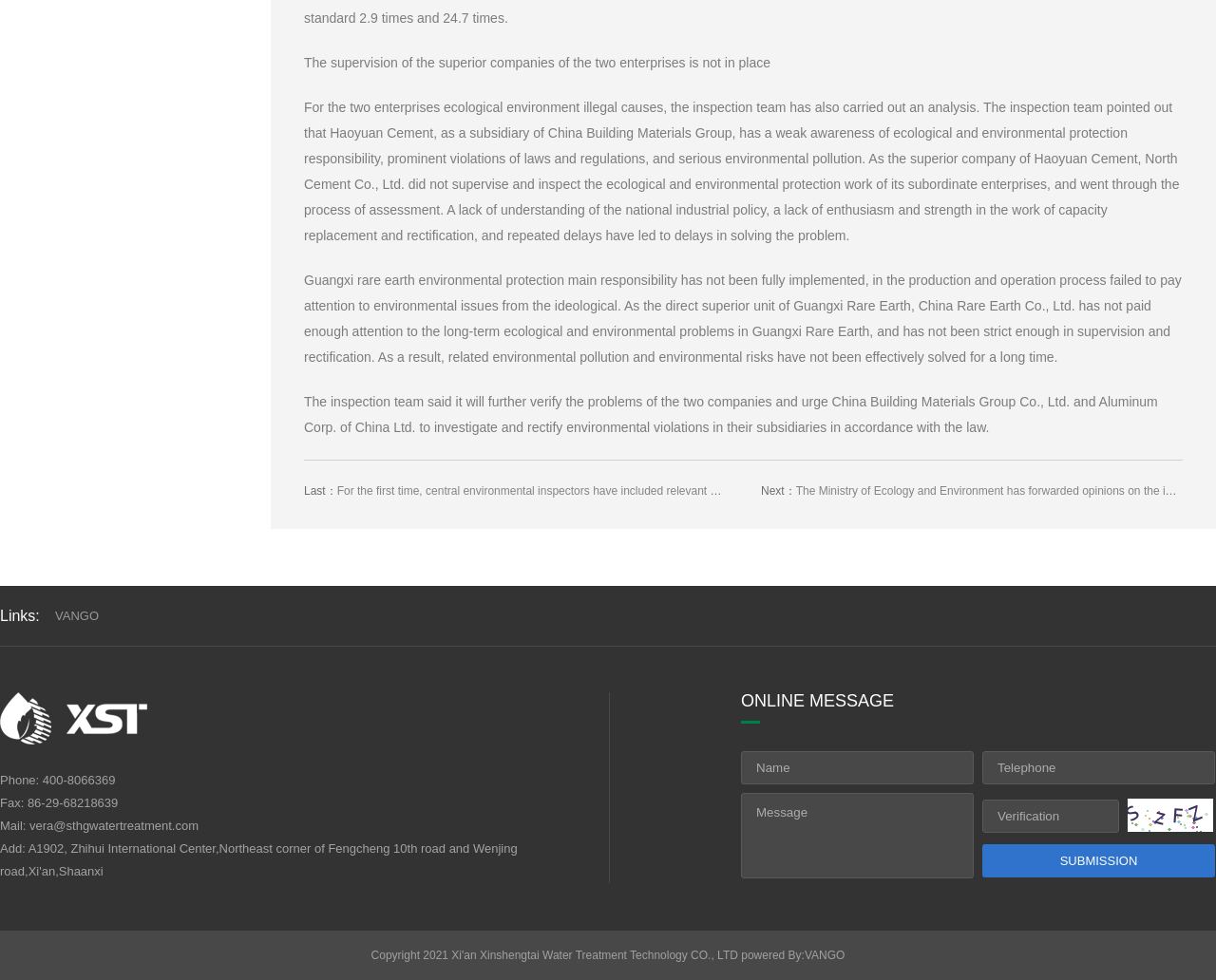Please reply with a single word or brief phrase to the question: 
What is the topic of the article?

Environmental inspection